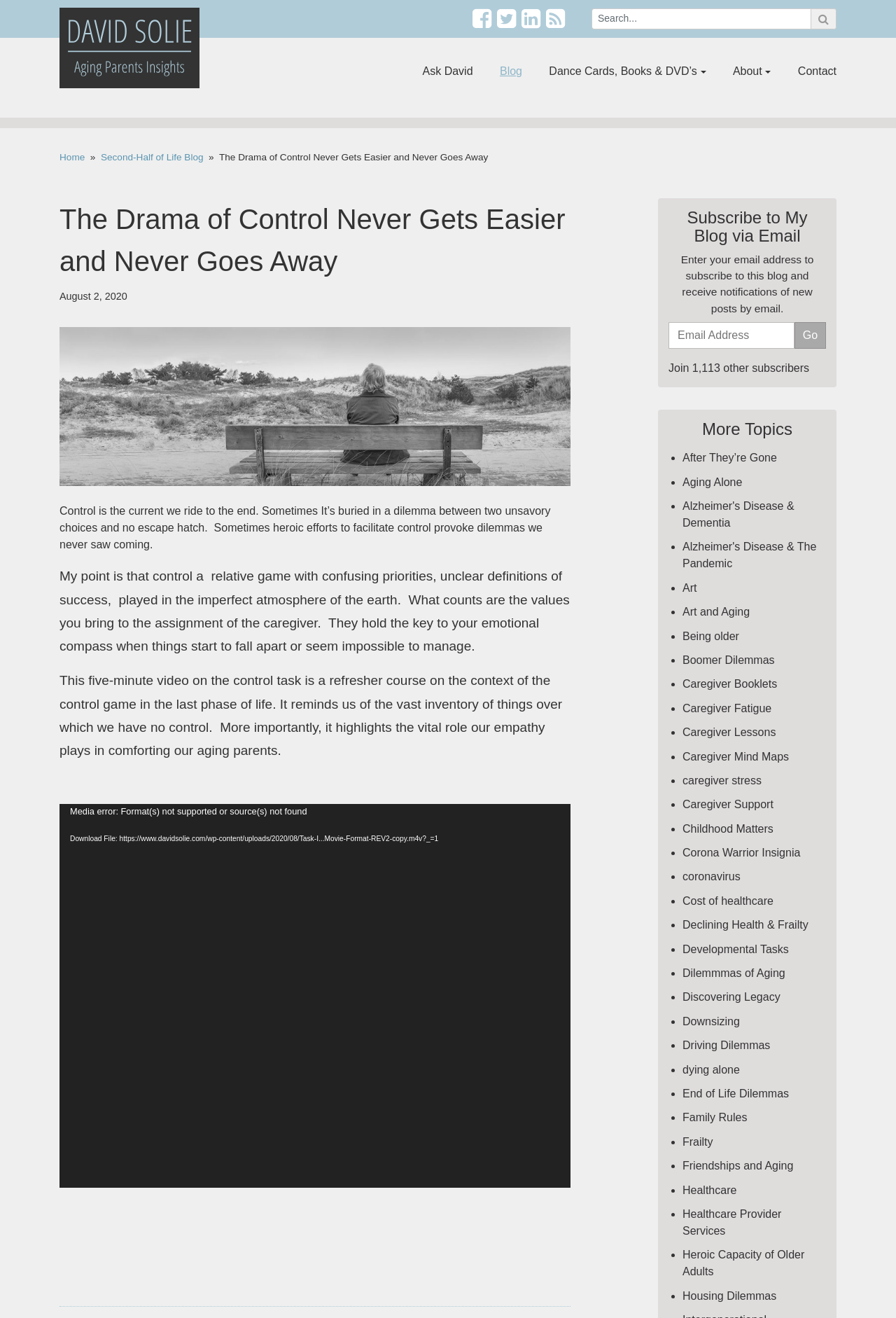Give a one-word or one-phrase response to the question:
What is the topic of the video?

Control task in the last phase of life